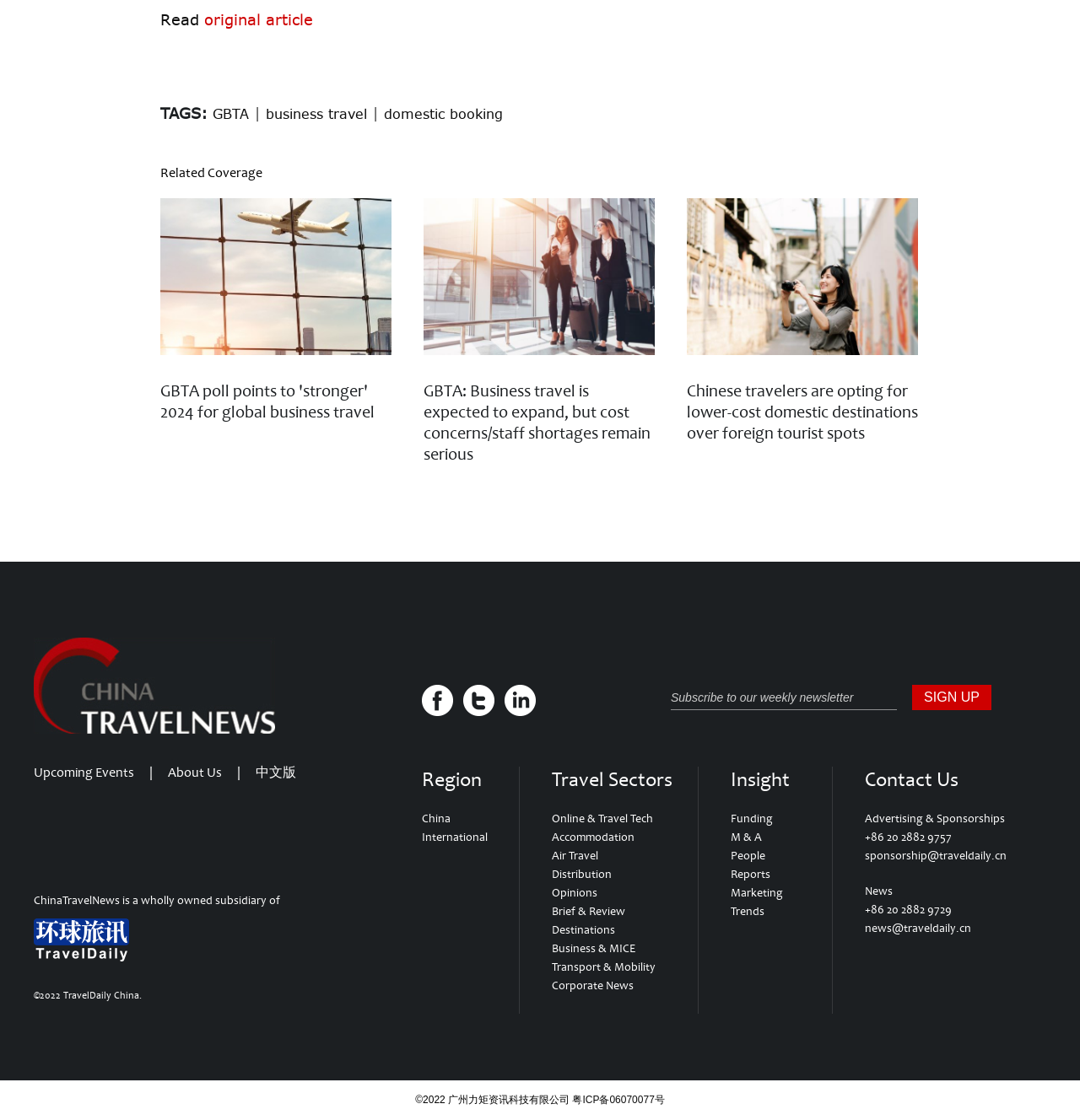Please find the bounding box coordinates of the element that must be clicked to perform the given instruction: "Read the original article". The coordinates should be four float numbers from 0 to 1, i.e., [left, top, right, bottom].

[0.189, 0.009, 0.29, 0.026]